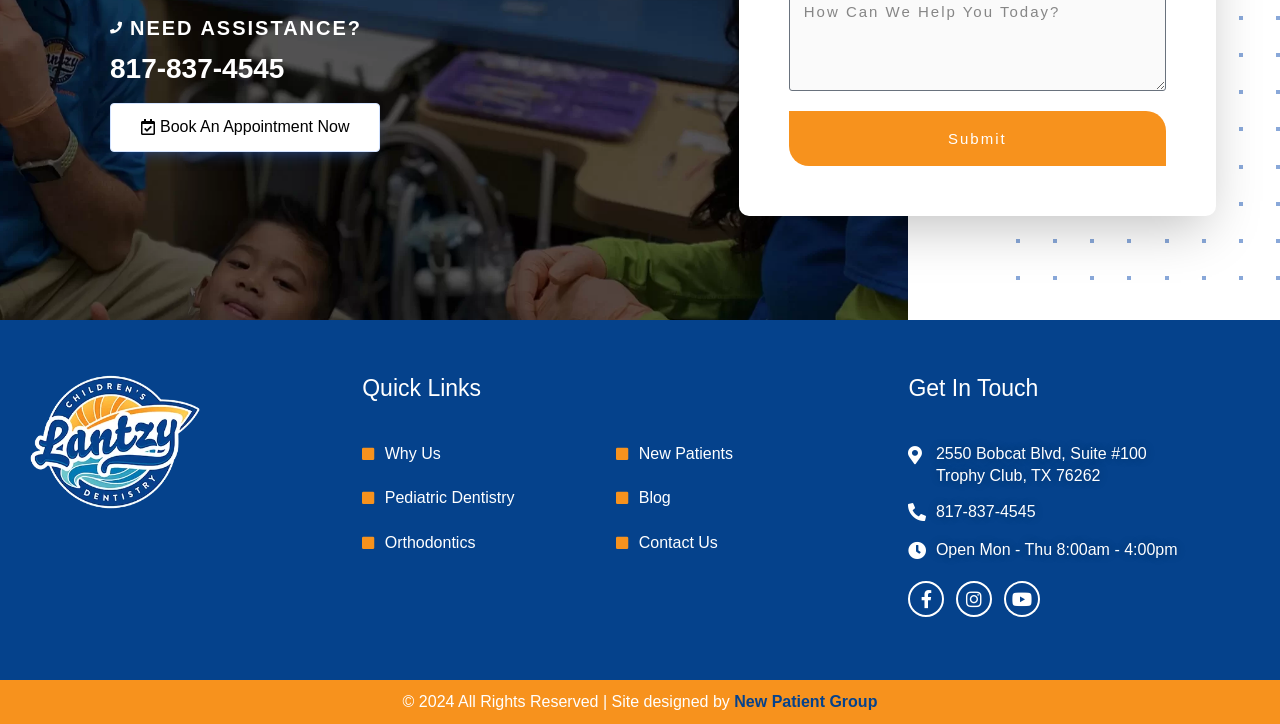What are the available links under 'Quick Links'?
Look at the image and answer the question using a single word or phrase.

Why Us, Pediatric Dentistry, Orthodontics, New Patients, Blog, Contact Us